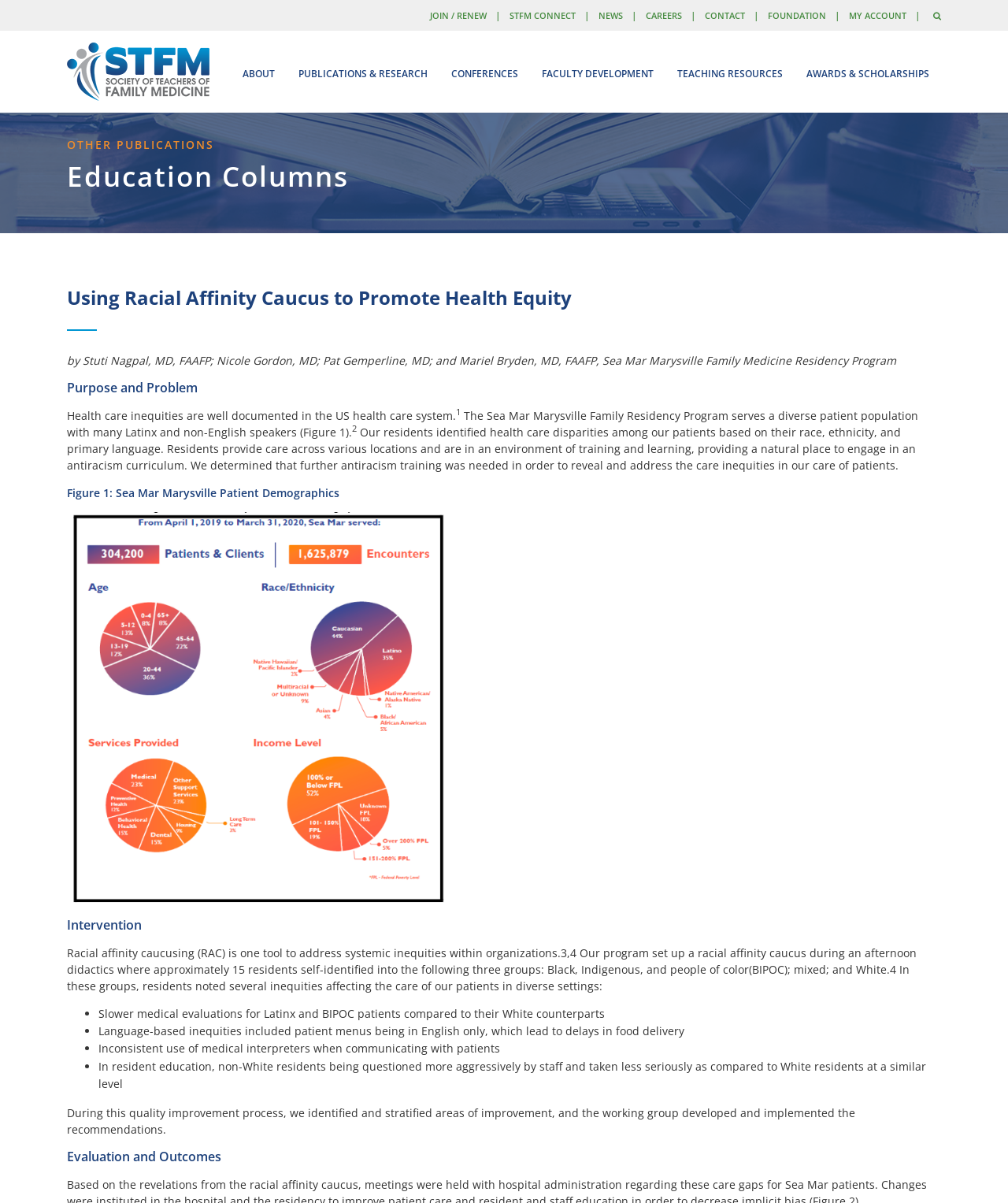Could you indicate the bounding box coordinates of the region to click in order to complete this instruction: "Read PUBLICATIONS & RESEARCH".

[0.296, 0.029, 0.424, 0.094]